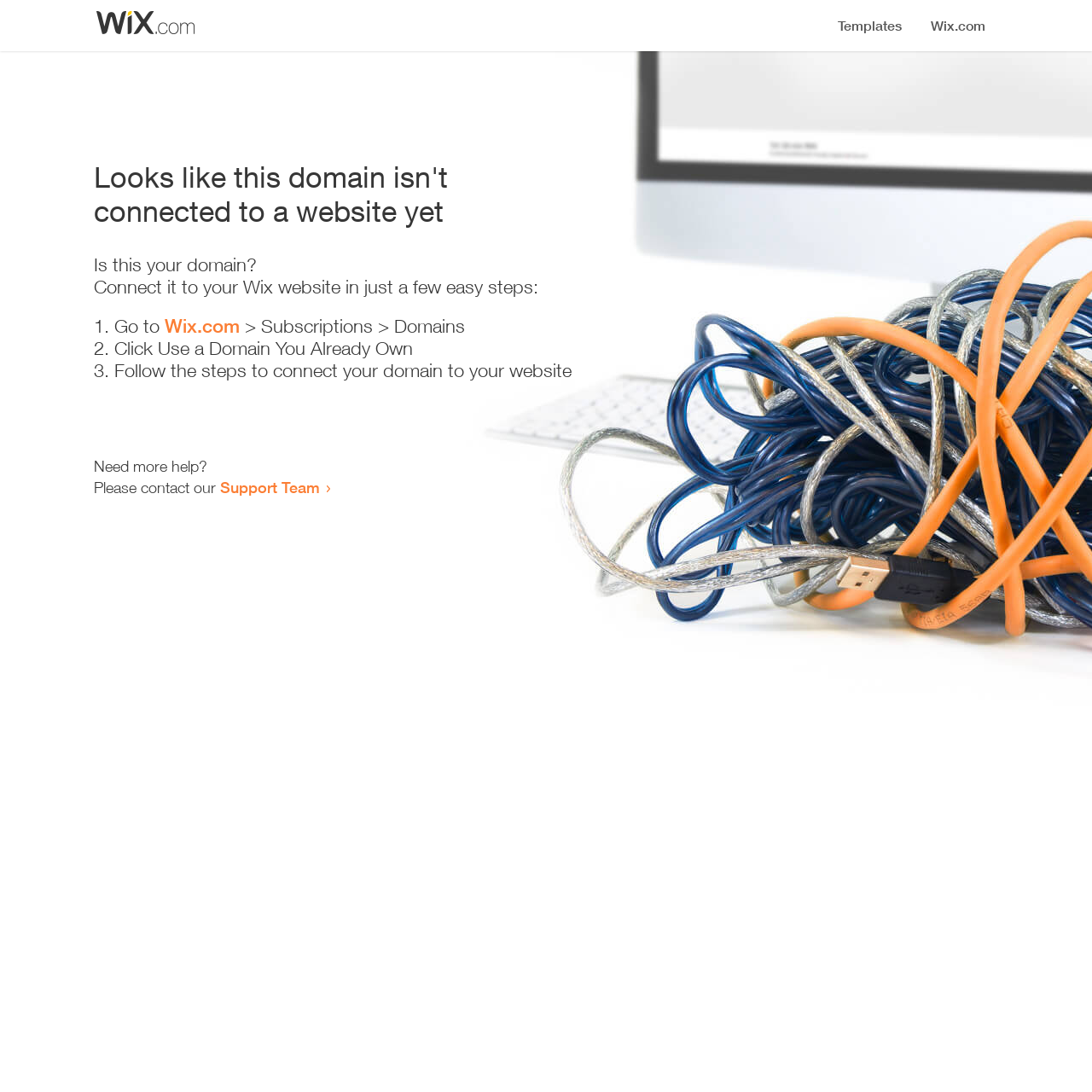Describe all the key features of the webpage in detail.

The webpage appears to be an error page, indicating that a domain is not connected to a website yet. At the top, there is a small image, likely a logo or icon. Below the image, a prominent heading reads "Looks like this domain isn't connected to a website yet". 

Underneath the heading, a series of instructions are provided to connect the domain to a Wix website. The instructions are divided into three steps, each marked with a numbered list marker (1., 2., and 3.). The first step involves going to Wix.com, specifically the Subscriptions > Domains section. The second step is to click "Use a Domain You Already Own", and the third step is to follow the instructions to connect the domain to the website.

At the bottom of the page, there is a section offering additional help, with a message "Need more help?" followed by an invitation to contact the Support Team, which is a clickable link.